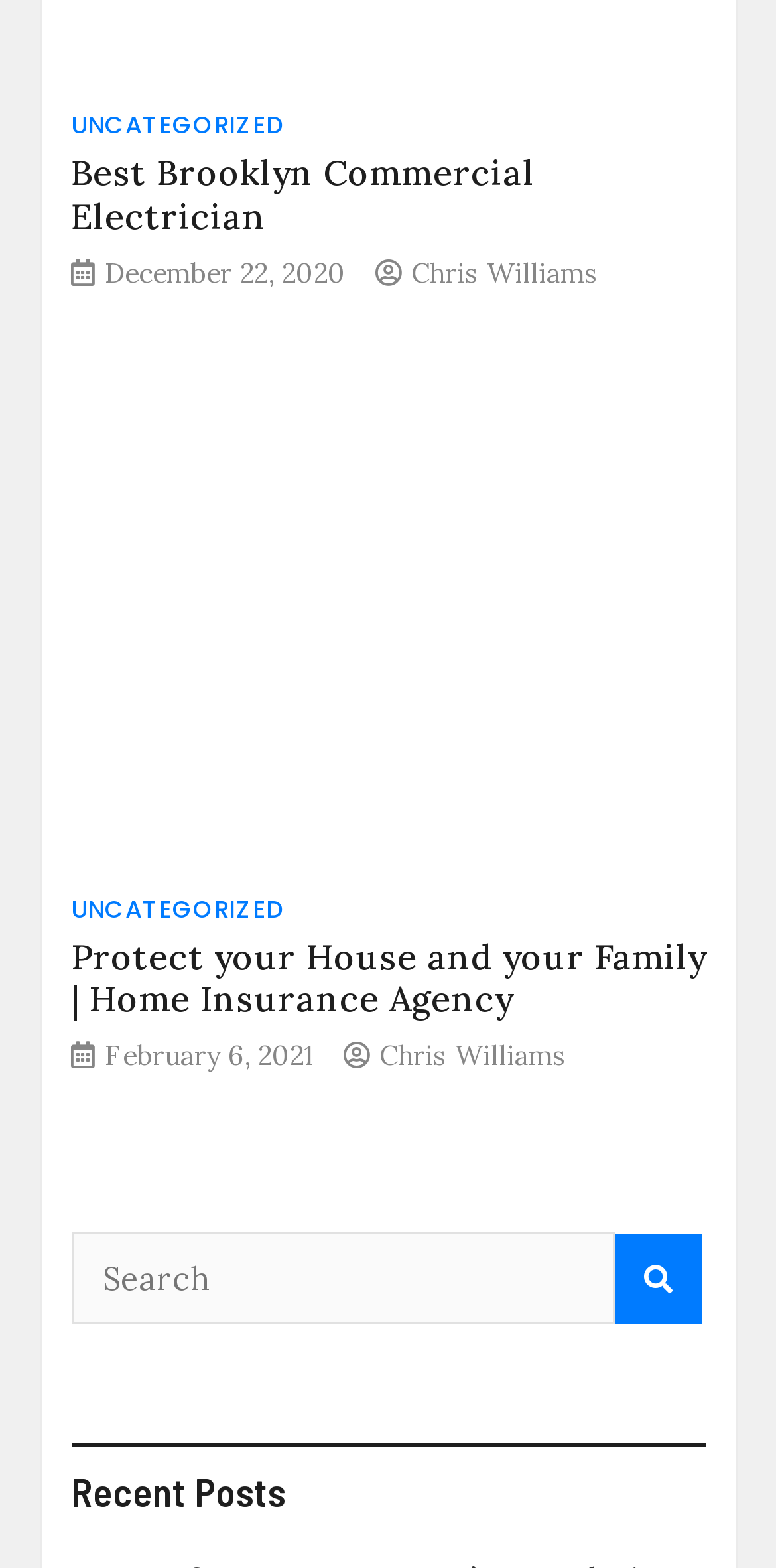What is the purpose of the textbox at the bottom of the page?
Based on the screenshot, respond with a single word or phrase.

Search